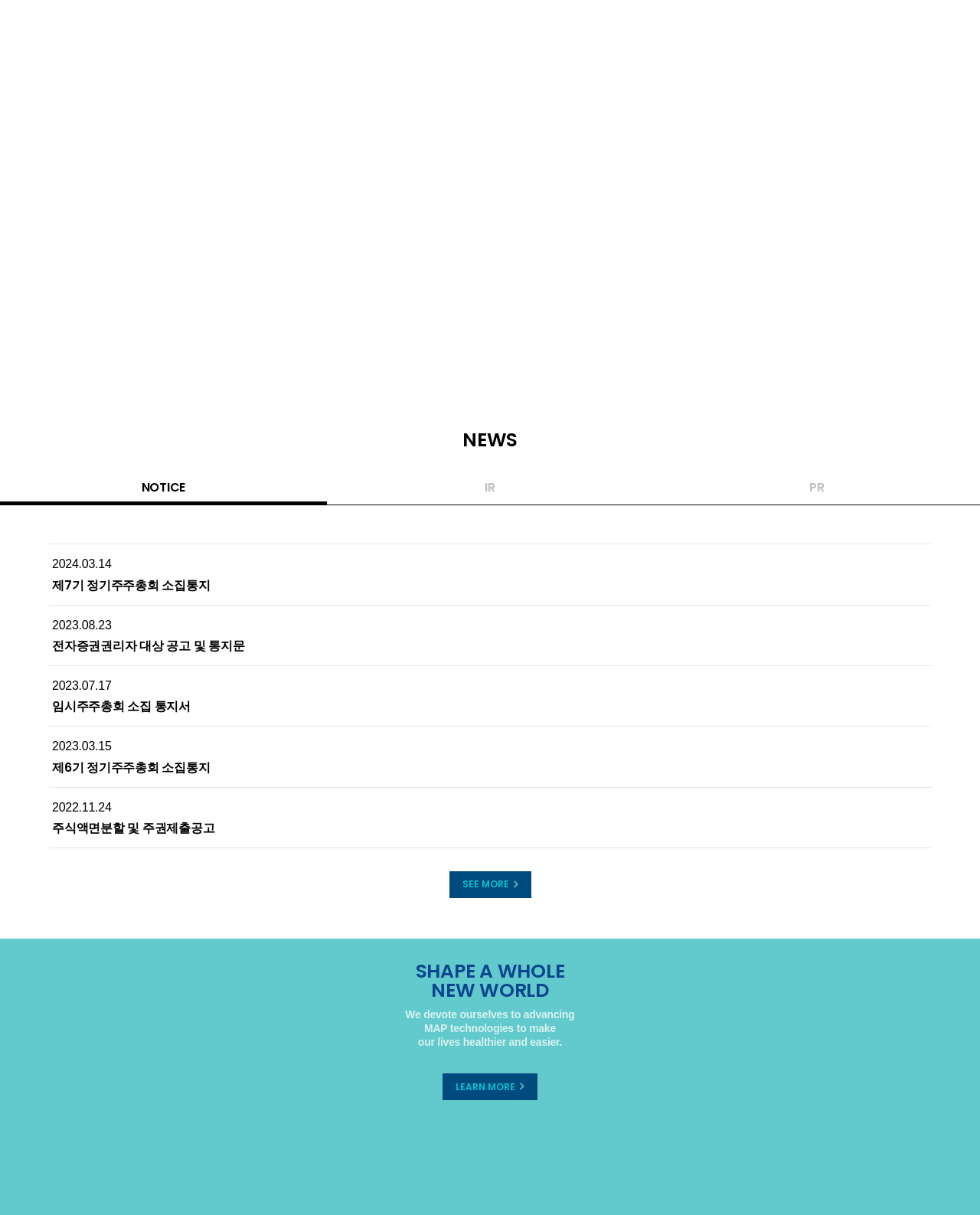How many links are there under the 'NEWS' heading?
Please analyze the image and answer the question with as much detail as possible.

There are five links under the 'NEWS' heading, which are '2024.03.14 제7기 정기주주총회 소집통지', '2023.08.23 전자증권권리자 대상 공고 및 통지문', '2023.07.17 임시주주총회 소집 통지서', '2023.03.15 제6기 정기주주총회 소집통지', and '2022.11.24 주식액면분할 및 주권제출공고'.